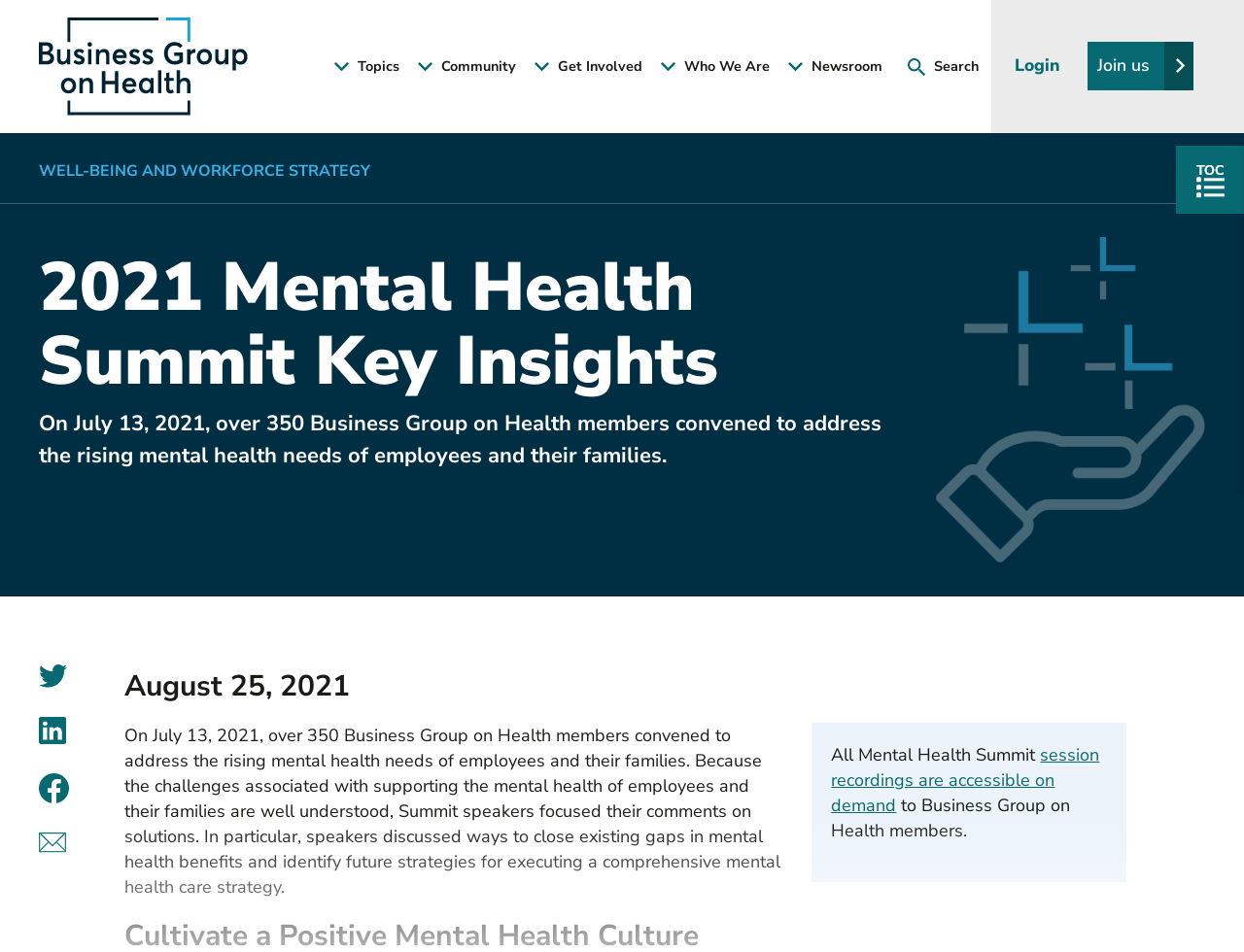Answer the question using only one word or a concise phrase: What is available on demand for Business Group on Health members?

Session recordings